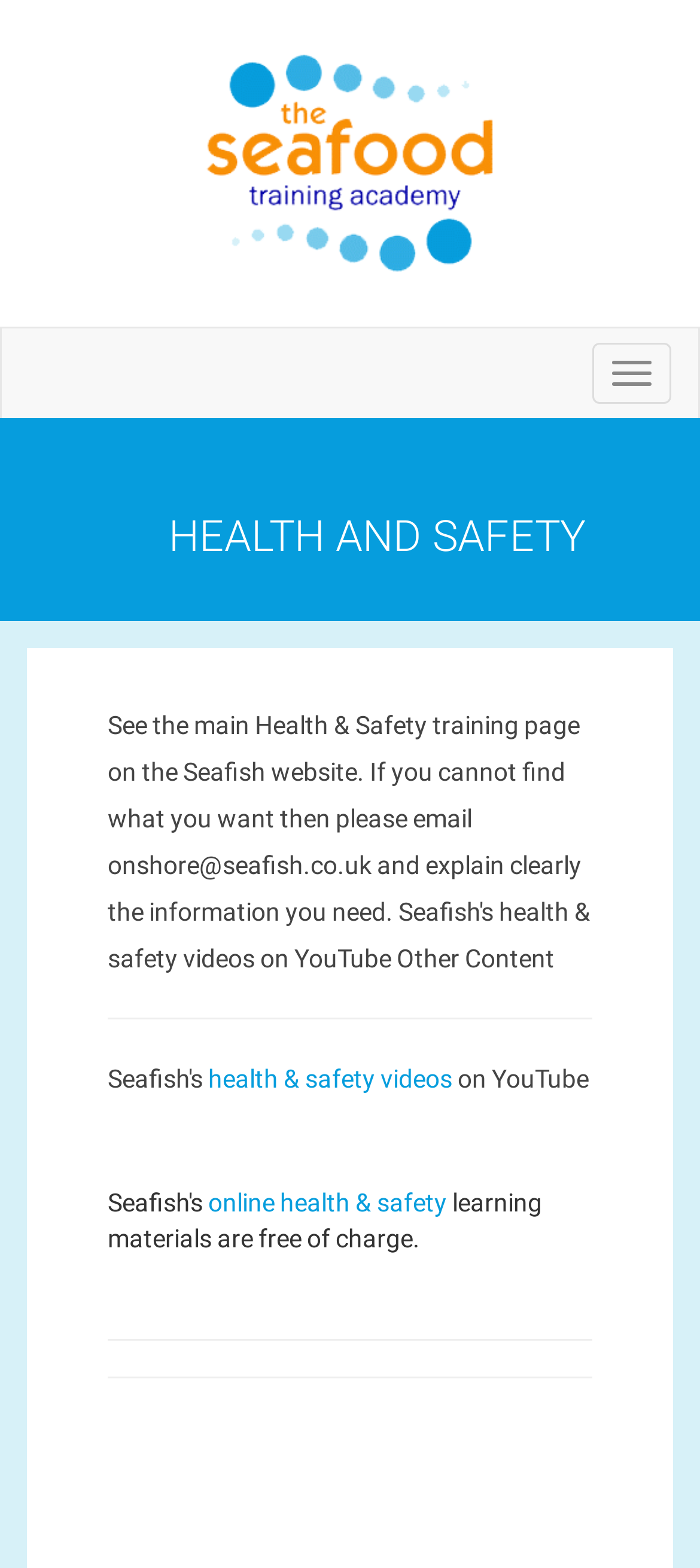Summarize the contents and layout of the webpage in detail.

The webpage is about training courses, specifically focusing on health and safety. At the top left, there is a link to the "Seafood Academy" accompanied by an image with the same name. On the top right, there is a button to toggle navigation.

Below the top section, a prominent heading "HEALTH AND SAFETY" is centered on the page. Underneath this heading, there are several links and text elements. A horizontal separator line divides the section into two parts. On the left side, there is a link to "health & safety videos" on YouTube, followed by a brief description. On the right side, there is a link to "online health & safety" learning materials, which are free of charge.

Further down, there are two more horizontal separator lines, and at the very bottom, there is a small, empty space. Overall, the webpage has a simple and organized structure, with clear headings and concise text, making it easy to navigate and find relevant information about health and safety training courses.